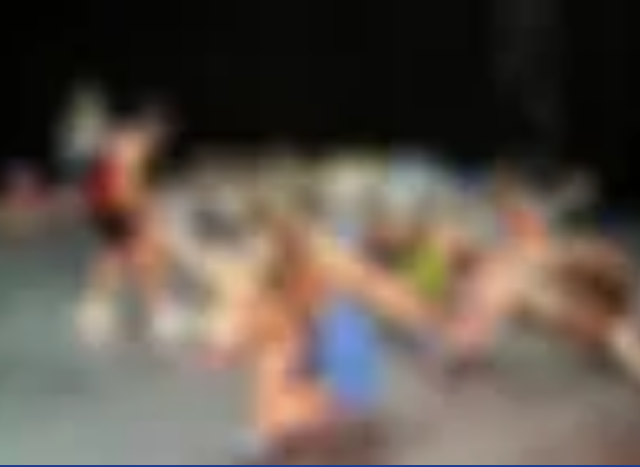Offer a detailed caption for the image presented.

The image captures a dynamic moment from the 2022 St. Tammany Parish Fair, showcasing a lively community outreach event. In the foreground, individuals are engaged in a variety of activities, likely participating in a group exercise or team-building session. The atmosphere radiates energy and collaboration, with participants displaying enthusiasm and a sense of camaraderie. The background reveals a gathering of people, further emphasizing the community spirit of the event. This photograph reflects the fair's commitment to education and community well-being, serving as a reminder of the importance of shared experiences and support among members of the community.